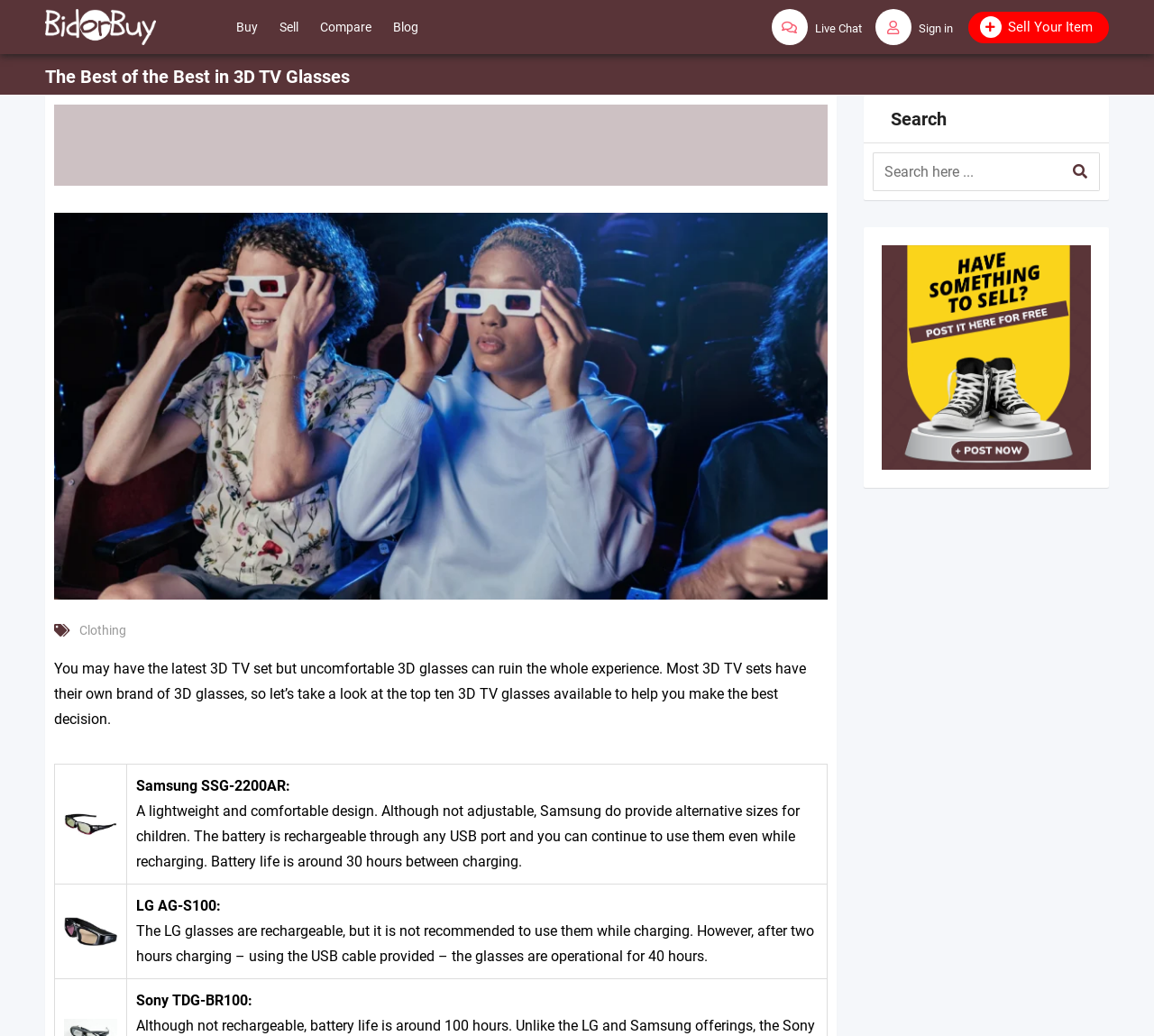Specify the bounding box coordinates of the area to click in order to execute this command: 'Sign in to your account'. The coordinates should consist of four float numbers ranging from 0 to 1, and should be formatted as [left, top, right, bottom].

[0.759, 0.009, 0.826, 0.044]